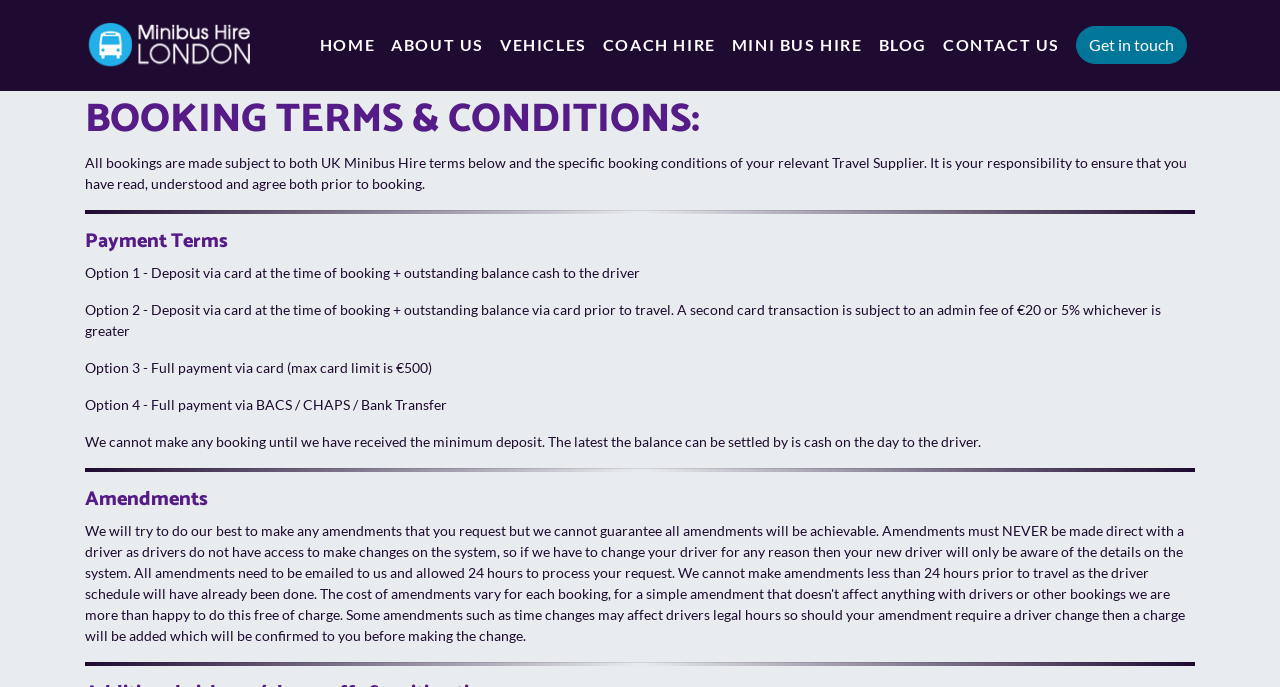Identify the bounding box coordinates for the element you need to click to achieve the following task: "Click on the 'MINI BUS HIRE' link". The coordinates must be four float values ranging from 0 to 1, formatted as [left, top, right, bottom].

[0.565, 0.037, 0.68, 0.095]